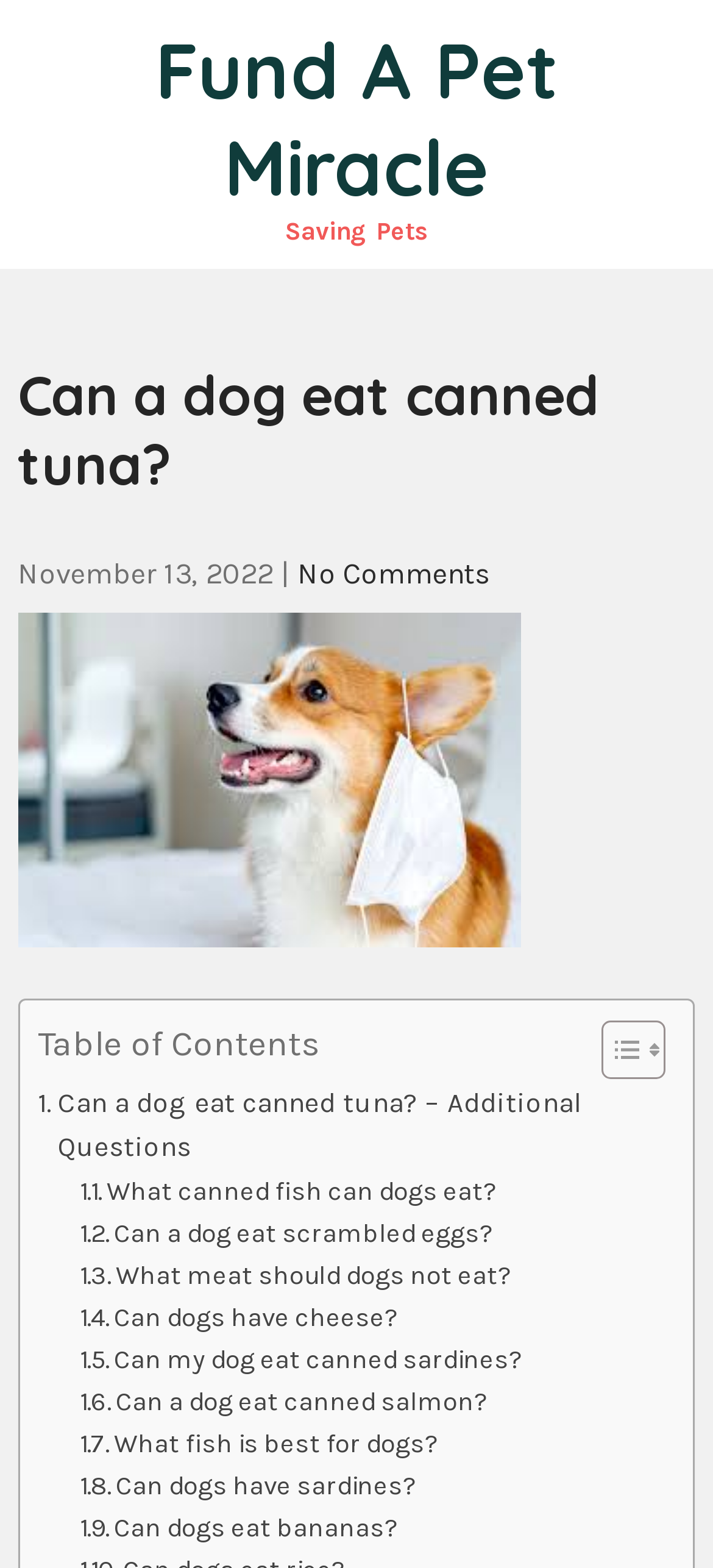Please extract the webpage's main title and generate its text content.

Fund A Pet Miracle